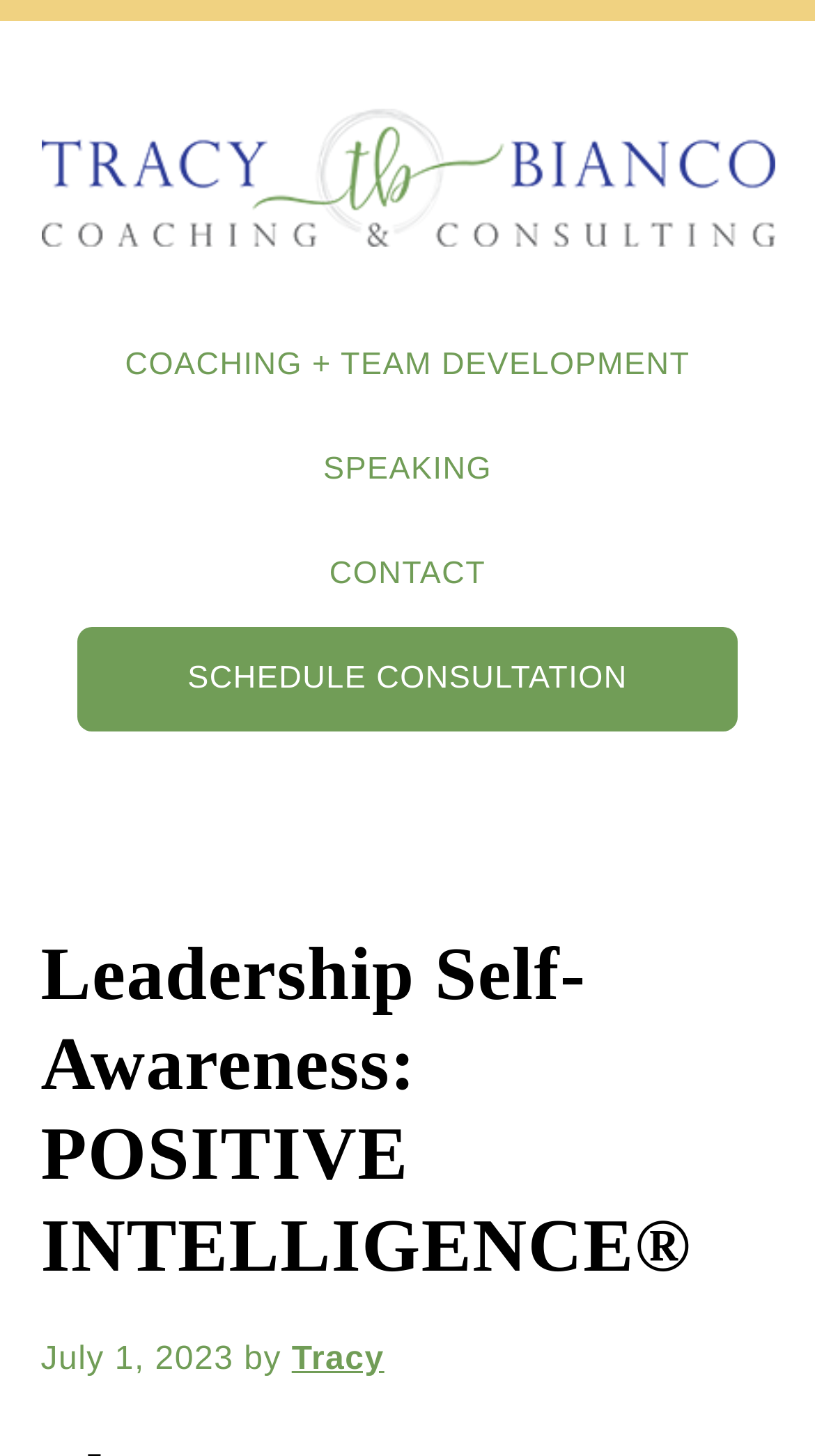What is the name of the author?
Please answer the question with as much detail as possible using the screenshot.

The author's name can be found in the top navigation bar, where it says 'Tracy Bianco'. Additionally, it is also mentioned in the header section, where it says 'Leadership Self-Awareness: POSITIVE INTELLIGENCE® by Tracy'.